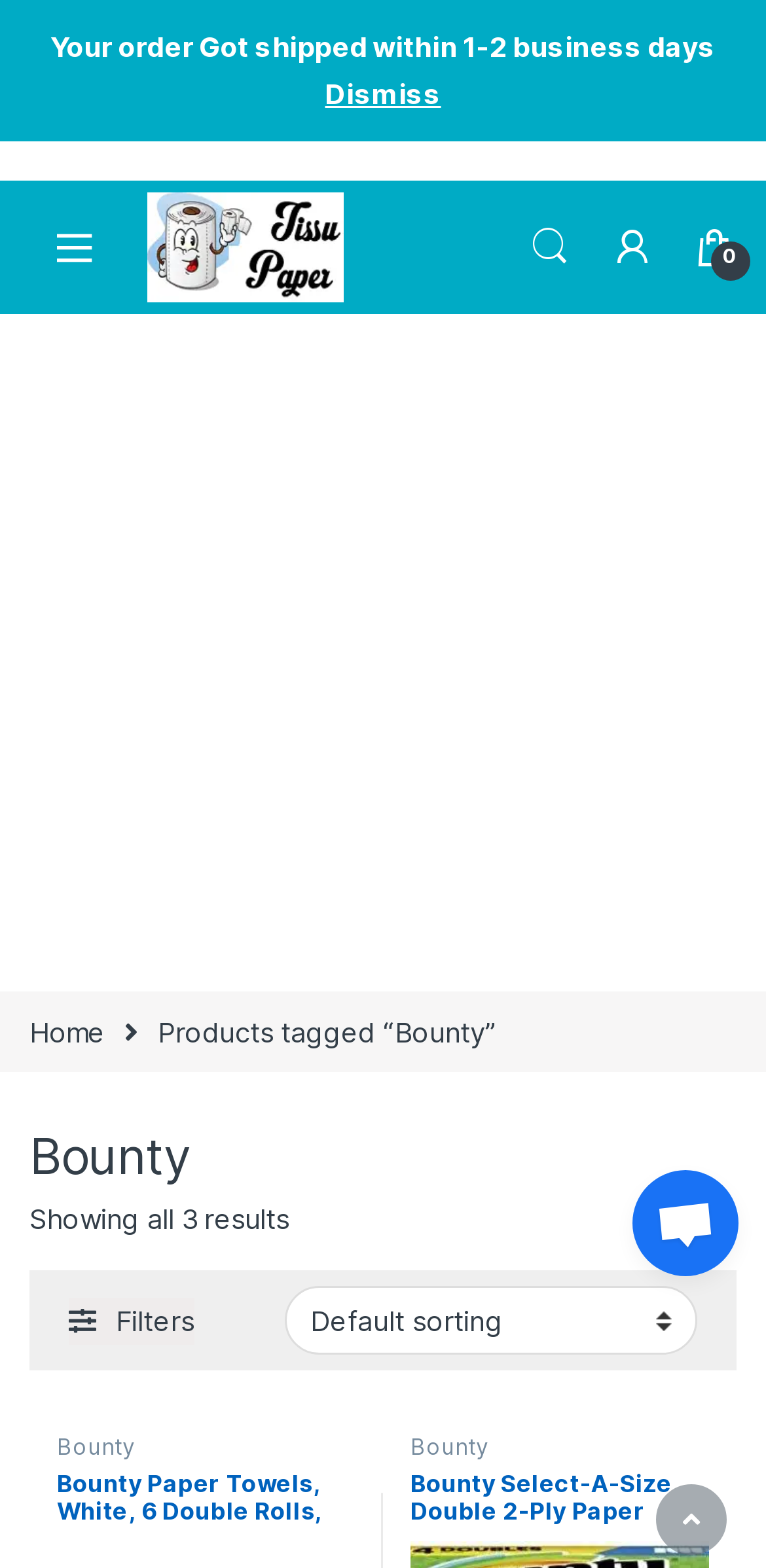Locate the bounding box coordinates of the clickable area needed to fulfill the instruction: "View Bounty product details".

[0.074, 0.914, 0.175, 0.932]